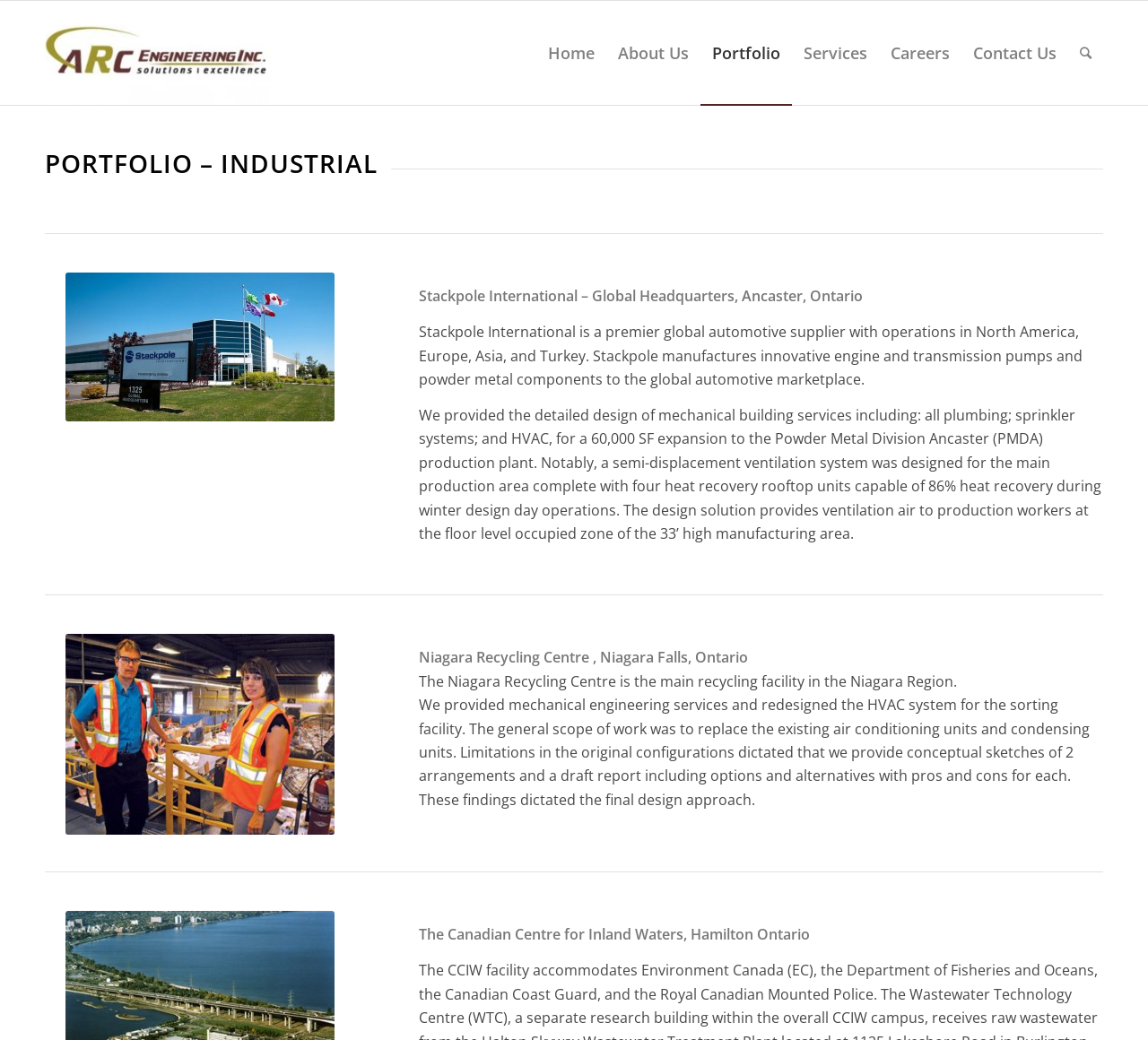What is the name of the facility where ARC Engineering redesigned the HVAC system?
Please respond to the question thoroughly and include all relevant details.

According to the StaticText element with the text 'We provided mechanical engineering services and redesigned the HVAC system for the sorting facility.', the facility where ARC Engineering redesigned the HVAC system is the Niagara Recycling Centre.